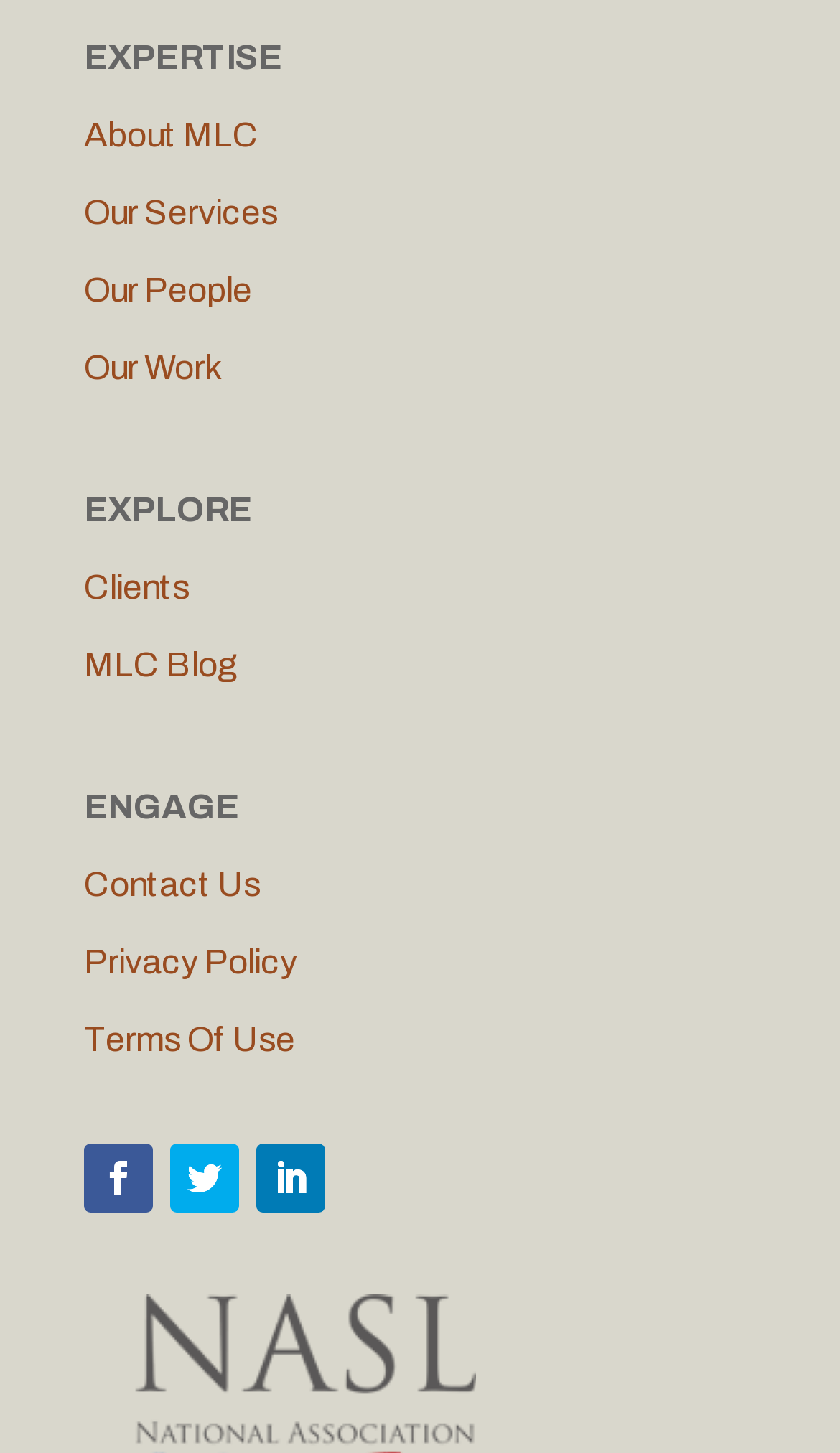Provide a brief response using a word or short phrase to this question:
What is the last menu item?

Terms Of Use